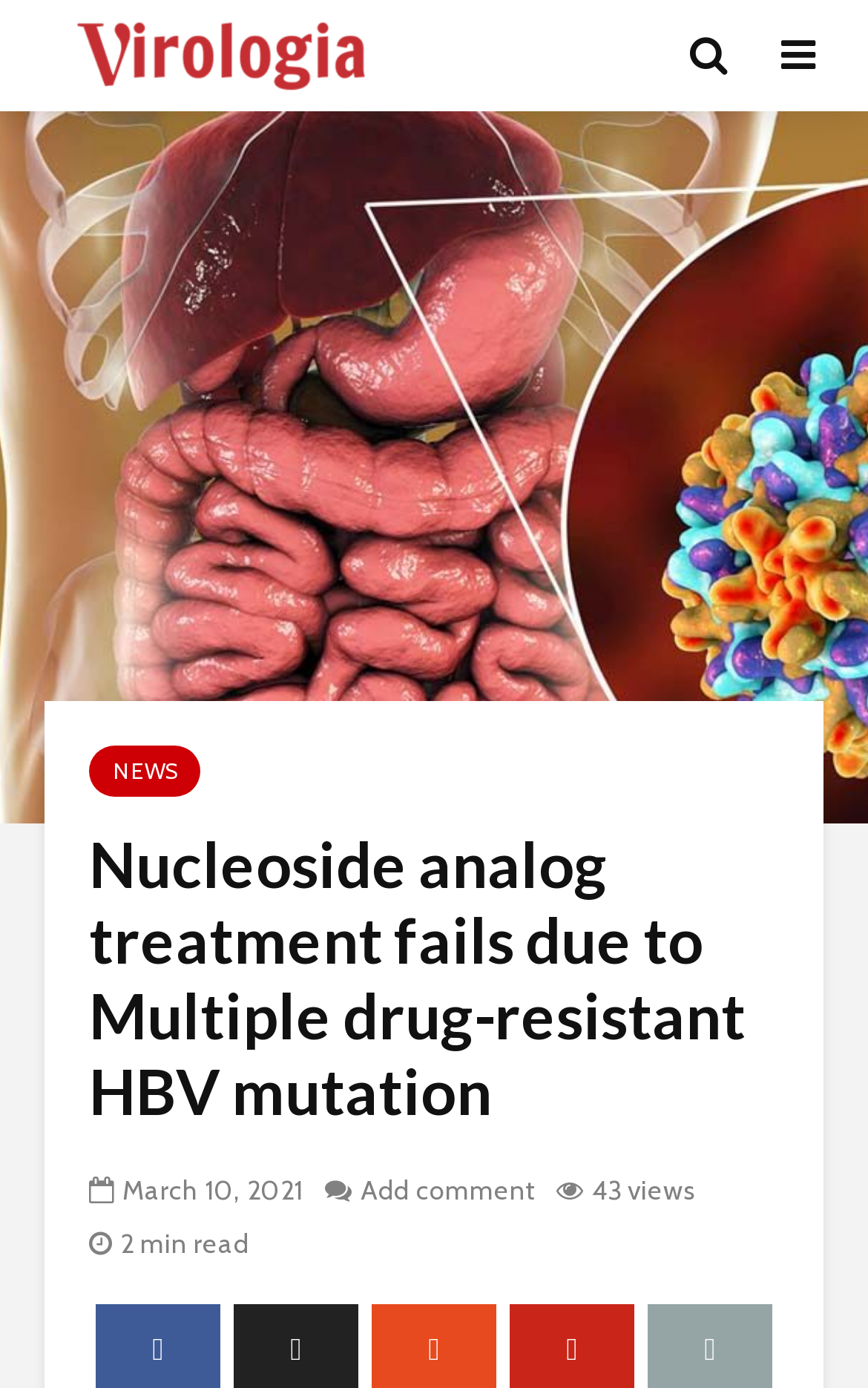What is the category of the article? Using the information from the screenshot, answer with a single word or phrase.

NEWS